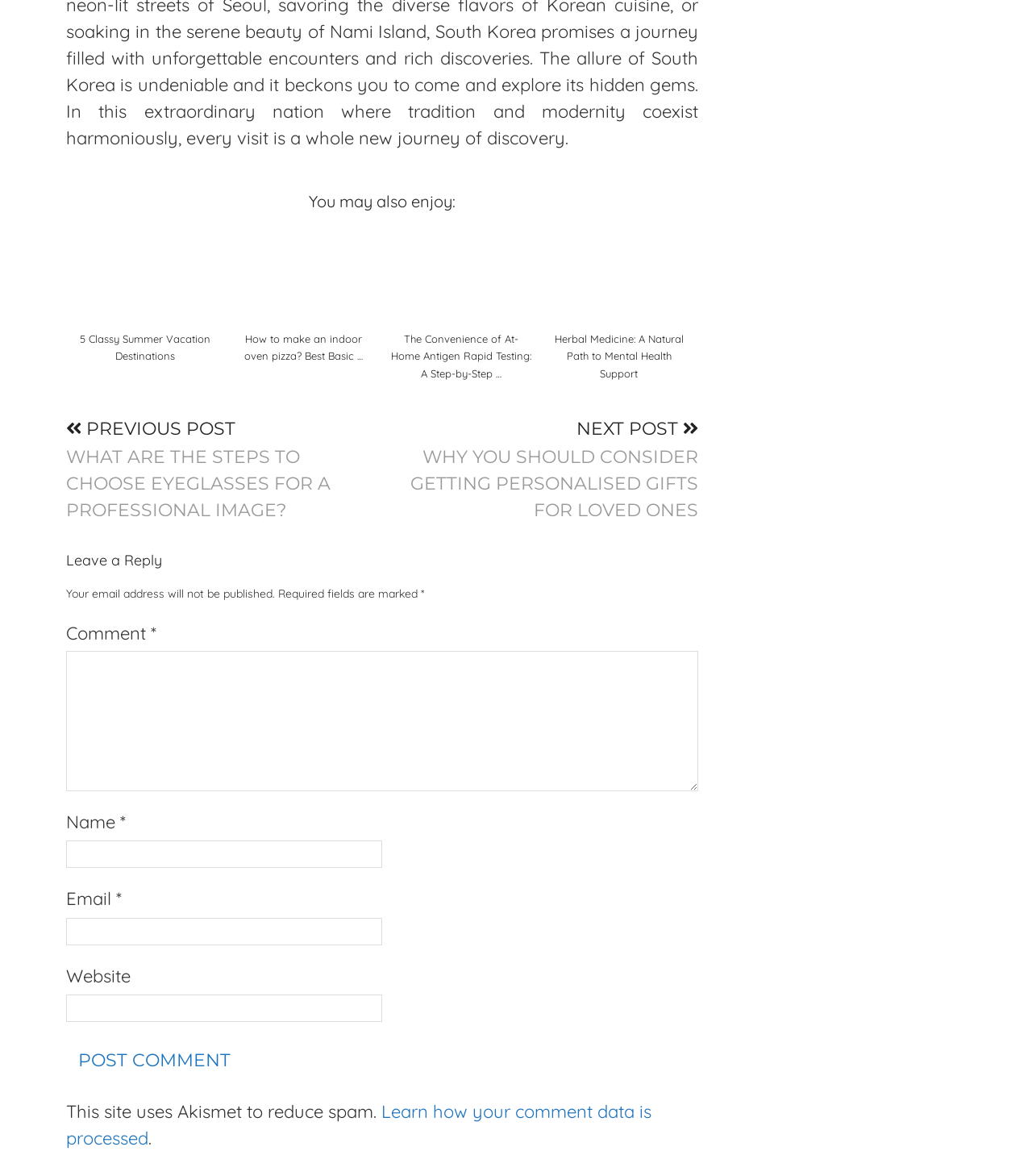What is the name of the spam reduction tool used on this site?
Answer briefly with a single word or phrase based on the image.

Akismet